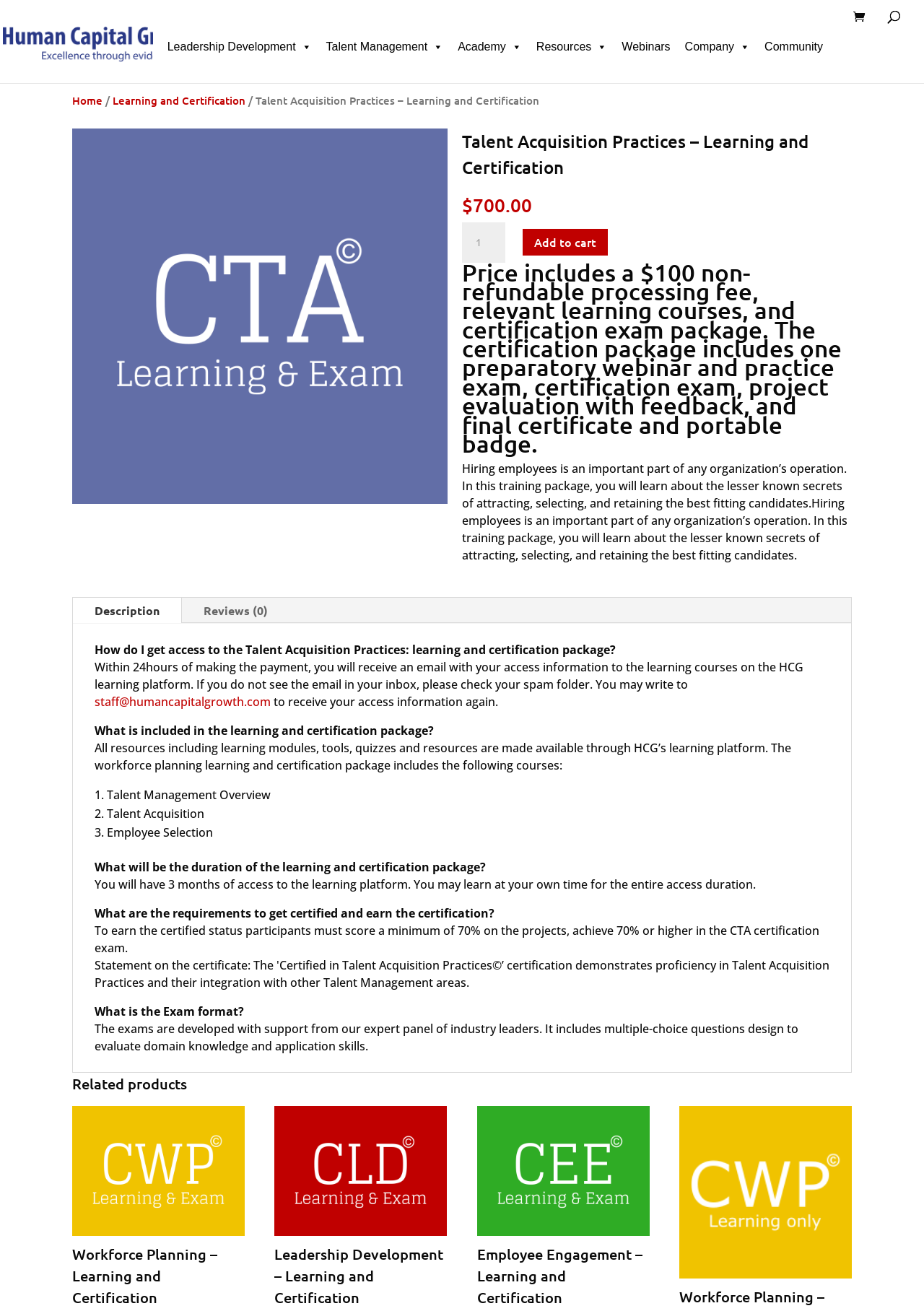Determine the bounding box coordinates for the HTML element described here: "Company".

[0.733, 0.008, 0.82, 0.063]